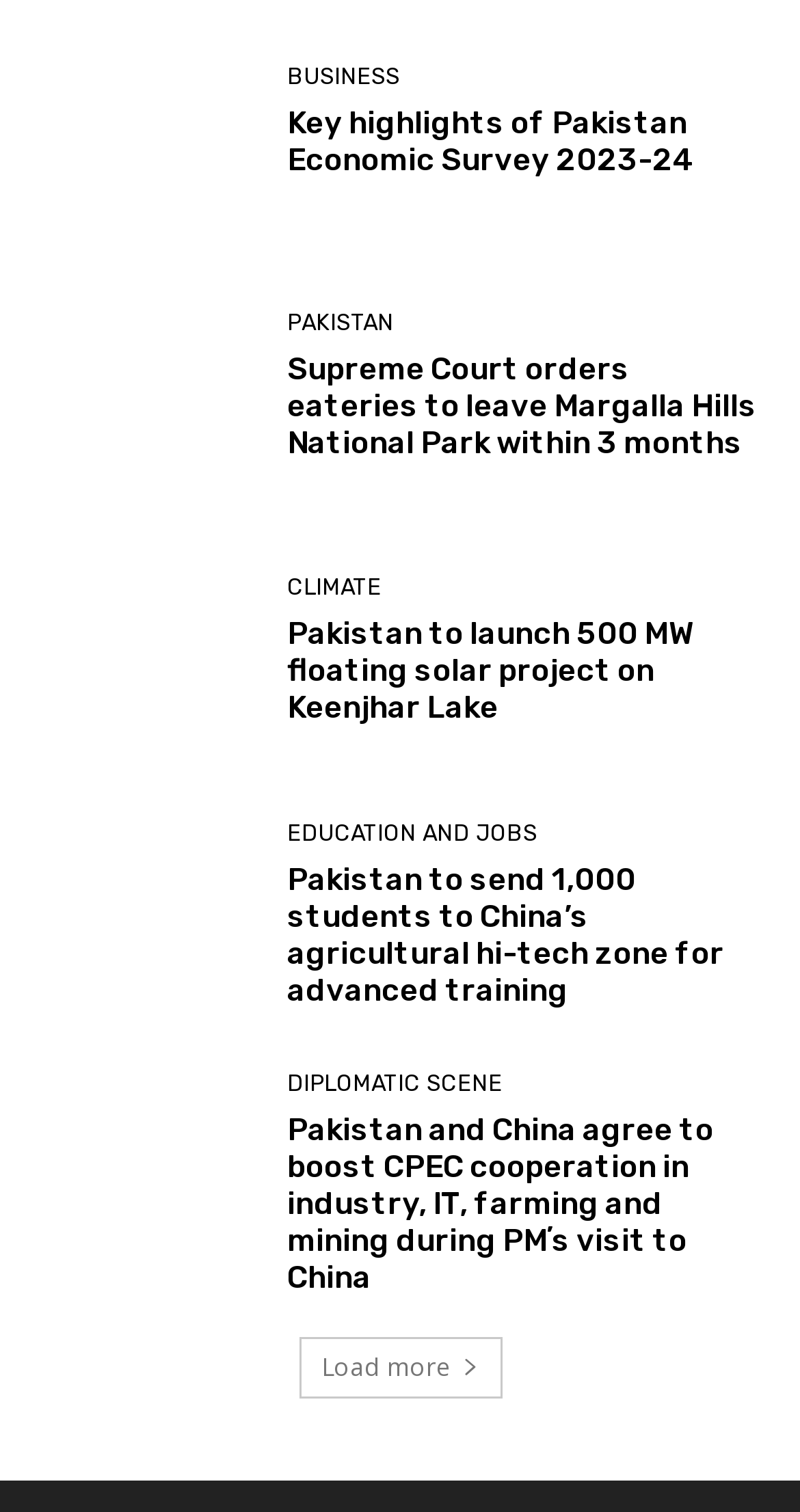Identify the bounding box coordinates of the section to be clicked to complete the task described by the following instruction: "Explore CLIMATE news". The coordinates should be four float numbers between 0 and 1, formatted as [left, top, right, bottom].

[0.359, 0.382, 0.477, 0.397]